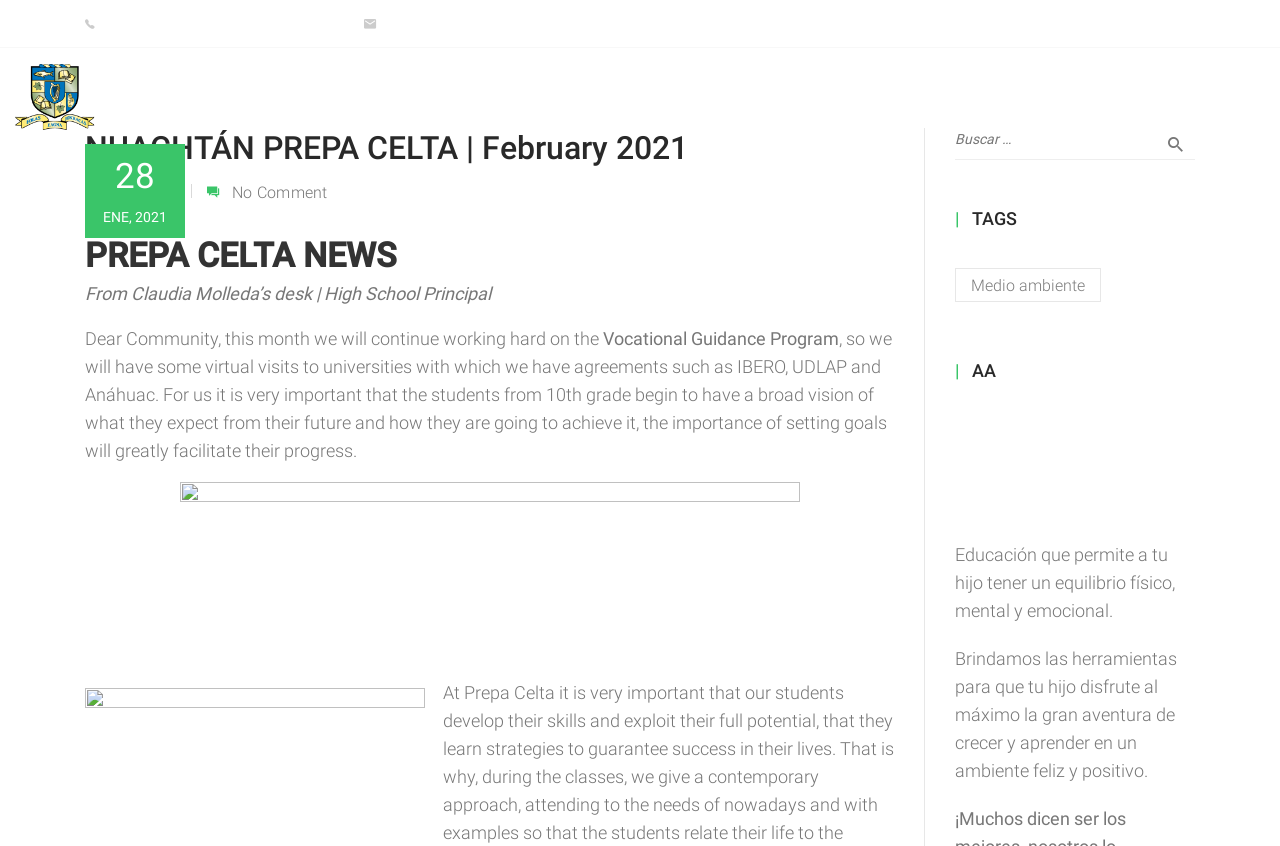Select the bounding box coordinates of the element I need to click to carry out the following instruction: "Search for homes in Live Oak".

None